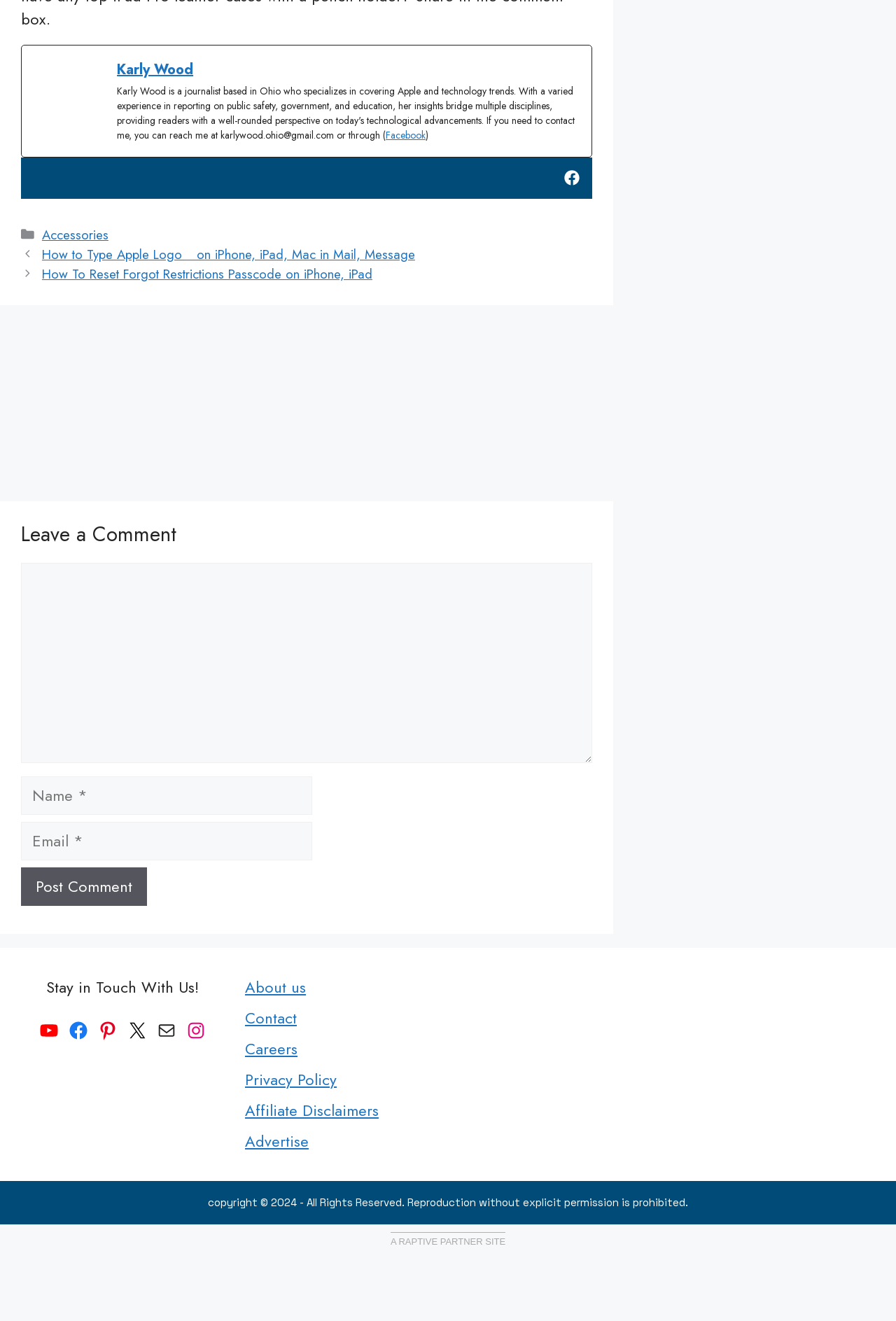Predict the bounding box of the UI element that fits this description: "Privacy Policy".

[0.273, 0.808, 0.376, 0.825]